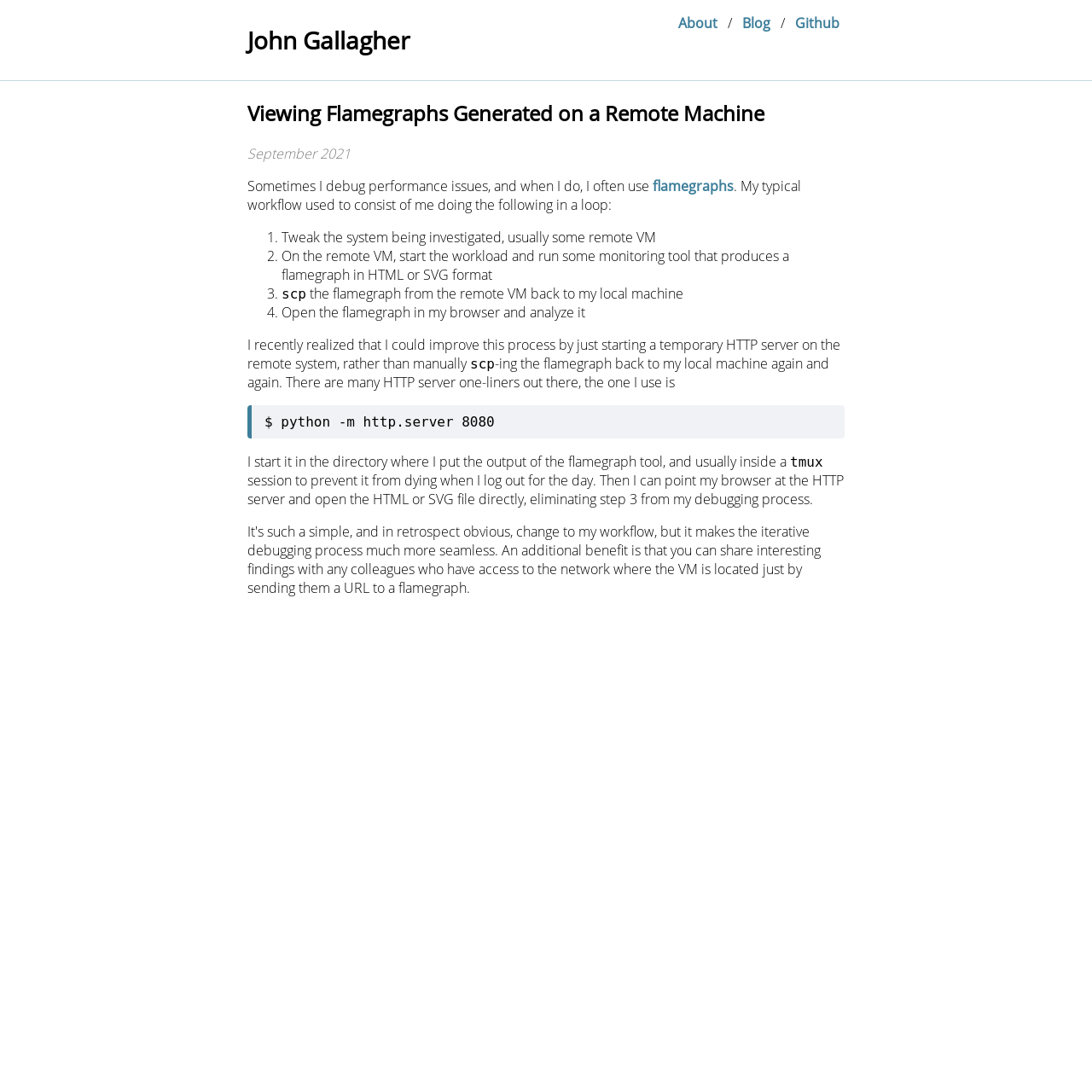What command is used to start the HTTP server?
Please provide a single word or phrase as your answer based on the screenshot.

$ python -m http.server 8080